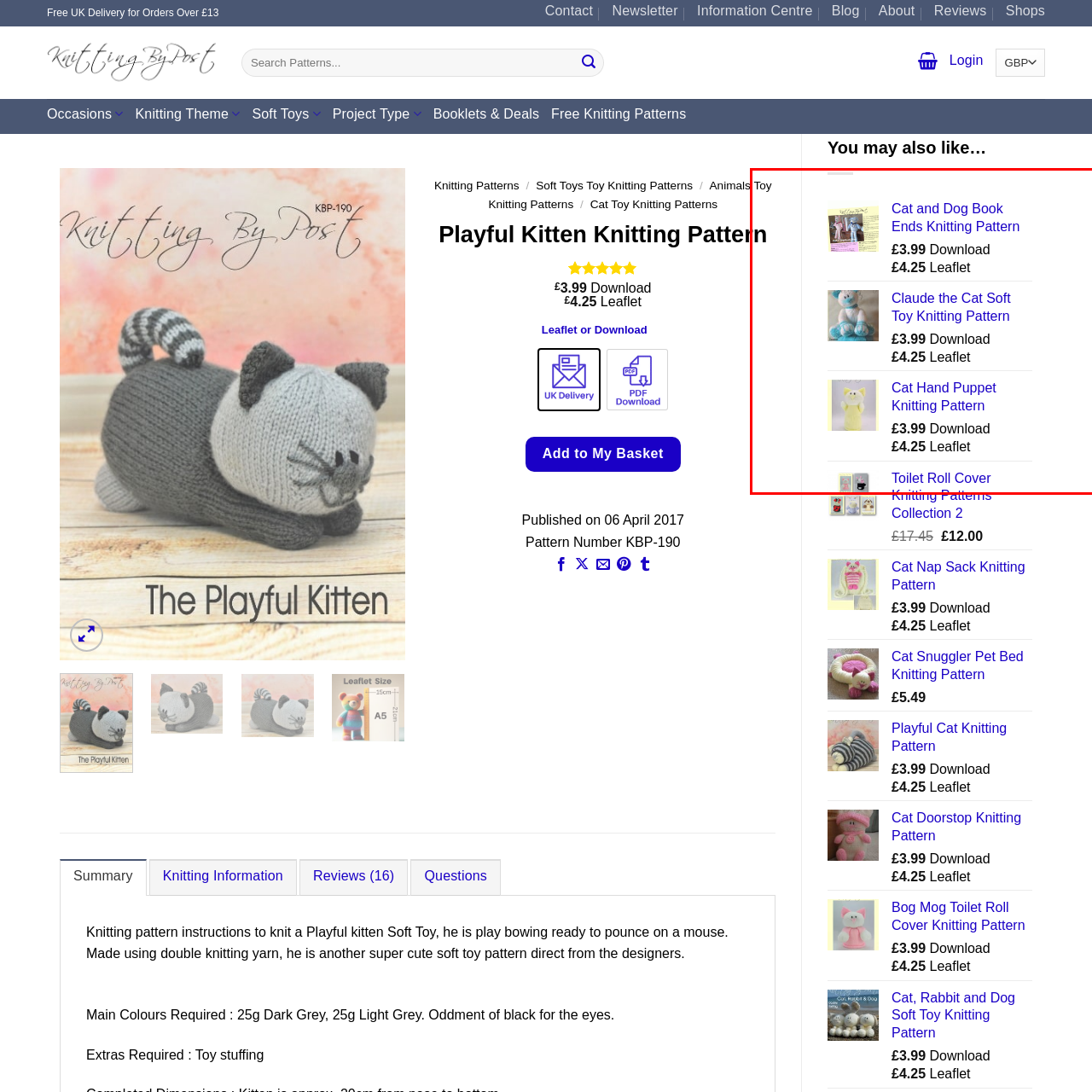How many knitting patterns are presented in the image?
Observe the image inside the red bounding box carefully and answer the question in detail.

The caption describes four distinct knitting patterns: 'Cat and Dog Book Ends Knitting Pattern', 'Claude the Cat Soft Toy Knitting Pattern', 'Cat Hand Puppet Knitting Pattern', and 'Toilet Roll Cover Knitting Pattern'.